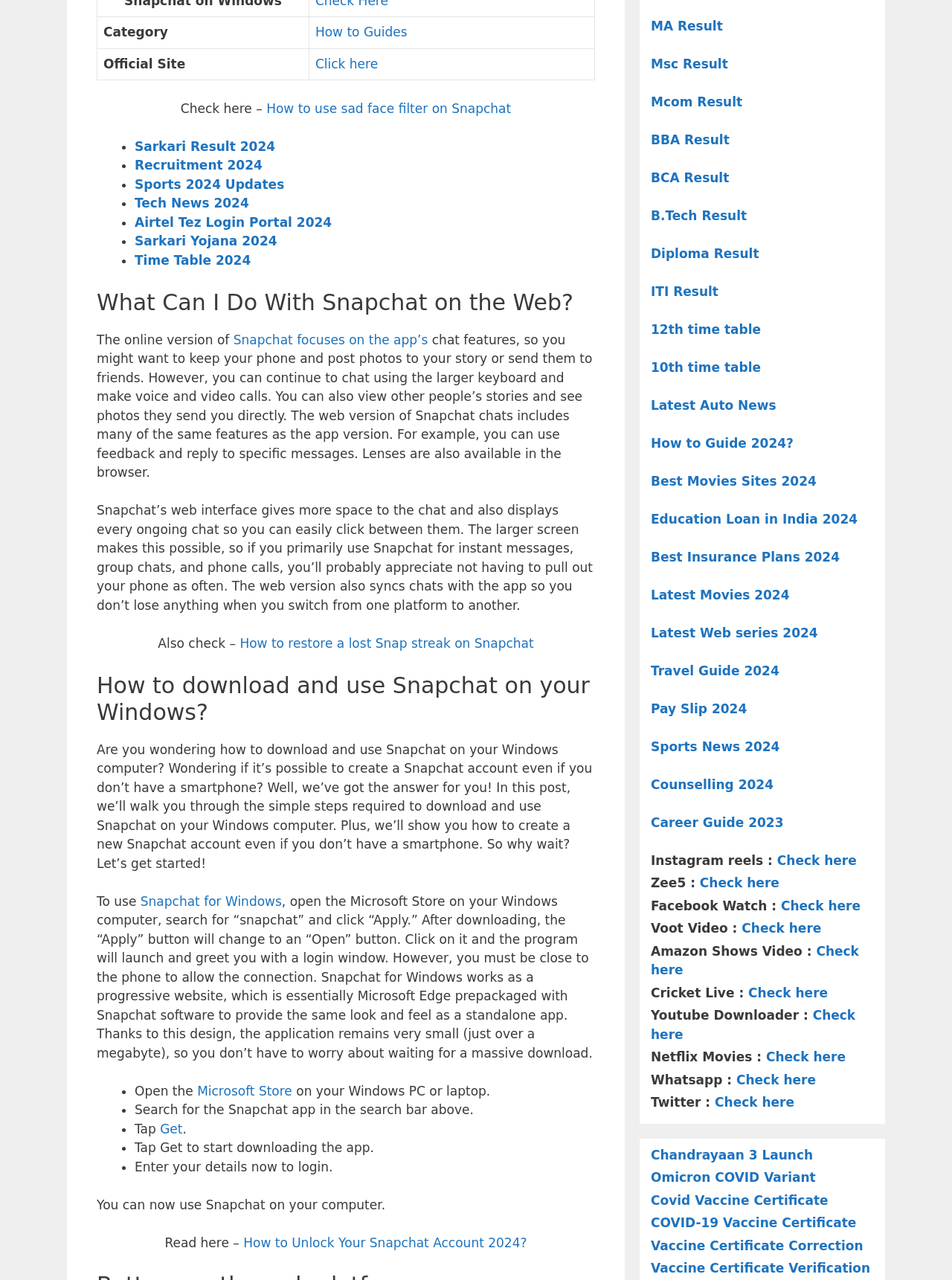How many links are there in the webpage?
Refer to the screenshot and answer in one word or phrase.

More than 30